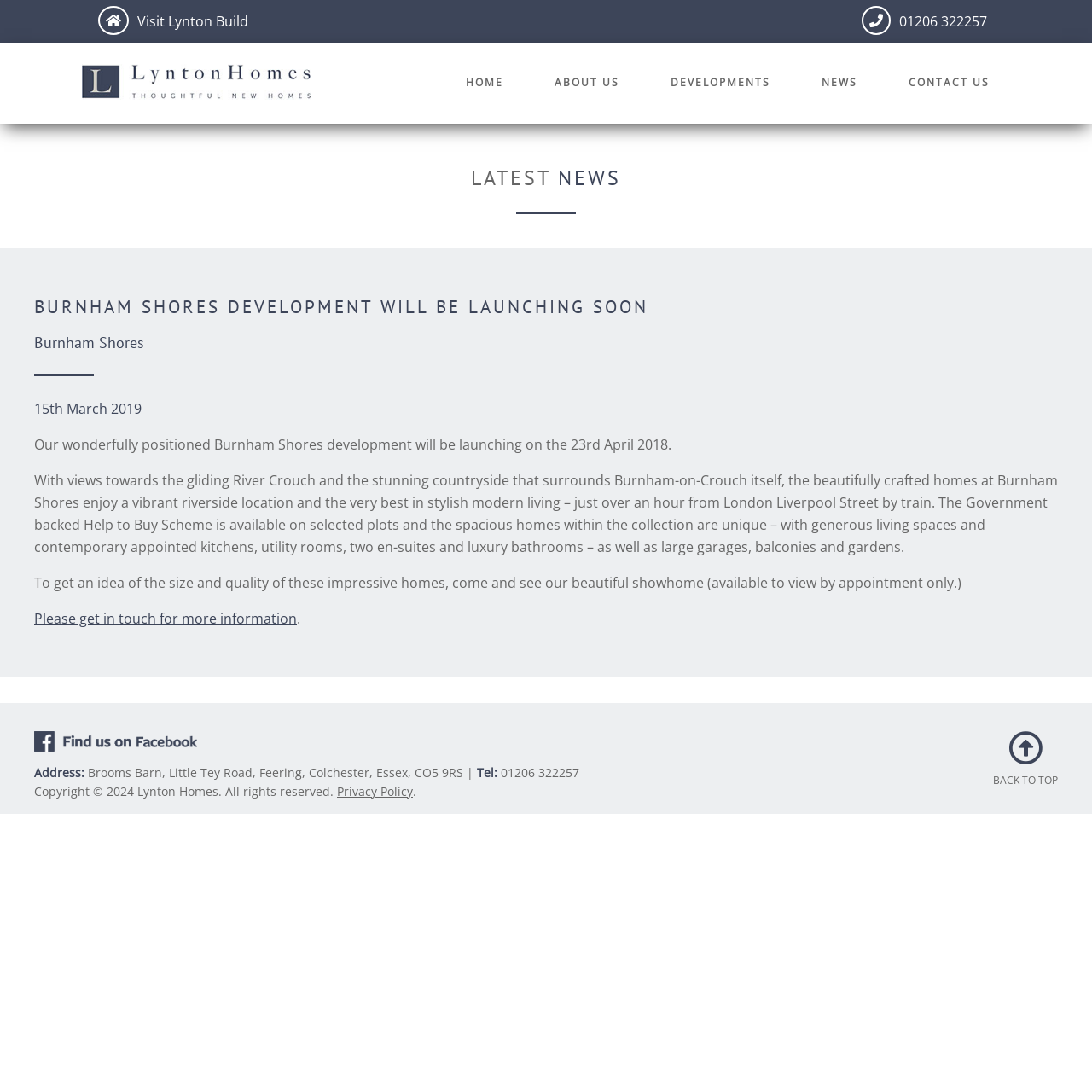Use a single word or phrase to answer the question:
What is the phone number to contact Lynton Homes?

01206 322257